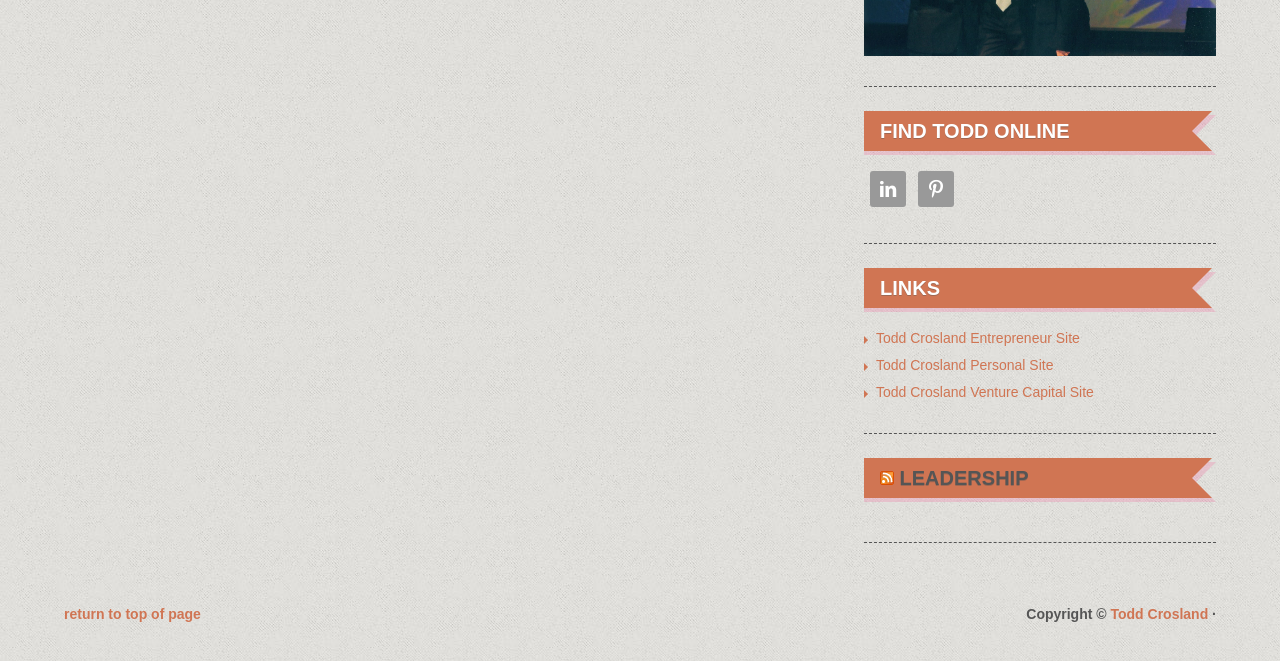What is the purpose of the 'RSS LEADERSHIP' section?
Could you please answer the question thoroughly and with as much detail as possible?

The 'RSS LEADERSHIP' section has a link to 'RSS' with an image, and another link to 'LEADERSHIP', suggesting that this section is meant to provide information about RSS feeds and leadership related to Todd Crosland.